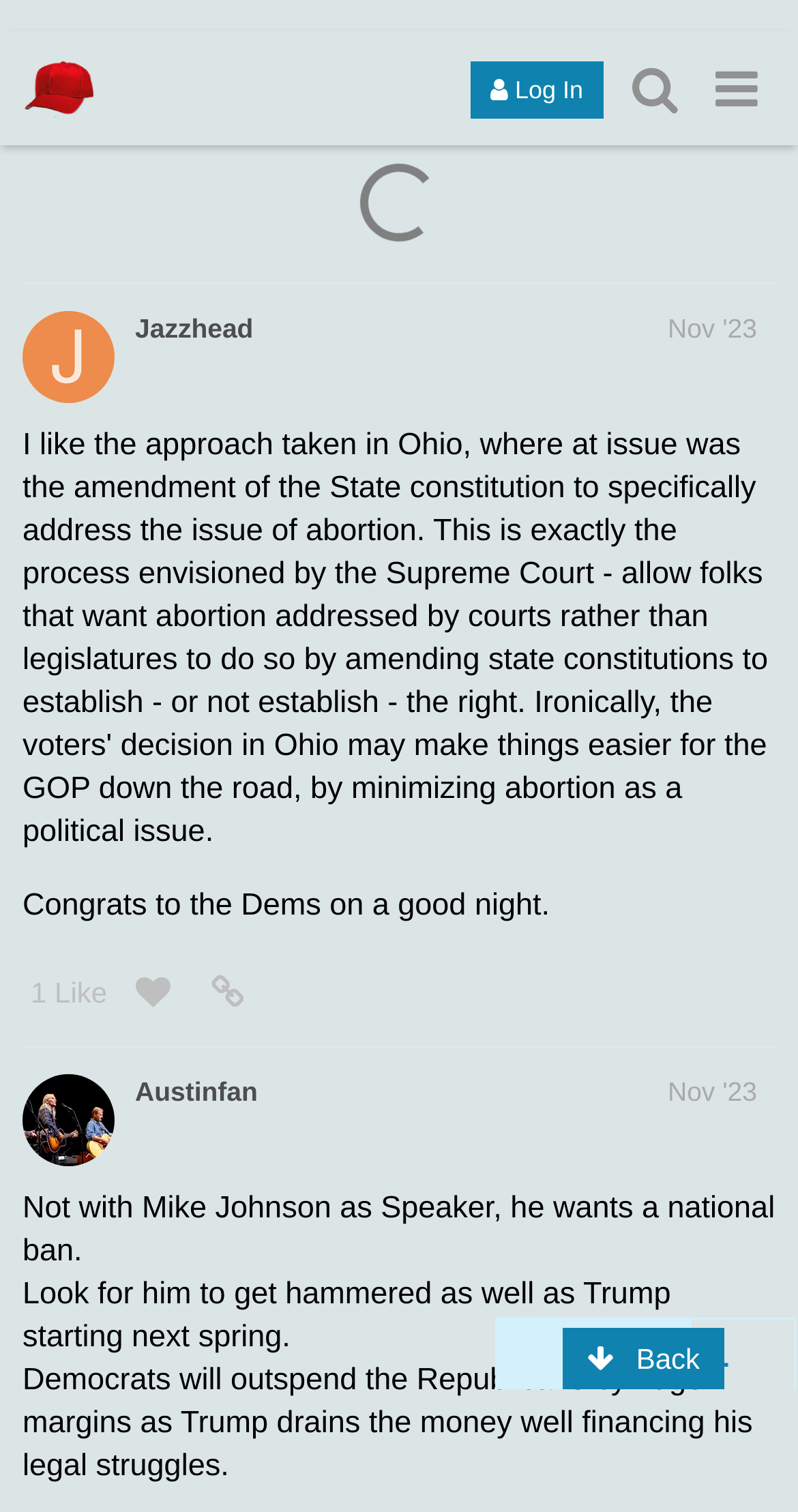From the element description: "Log In", extract the bounding box coordinates of the UI element. The coordinates should be expressed as four float numbers between 0 and 1, in the order [left, top, right, bottom].

[0.589, 0.02, 0.756, 0.058]